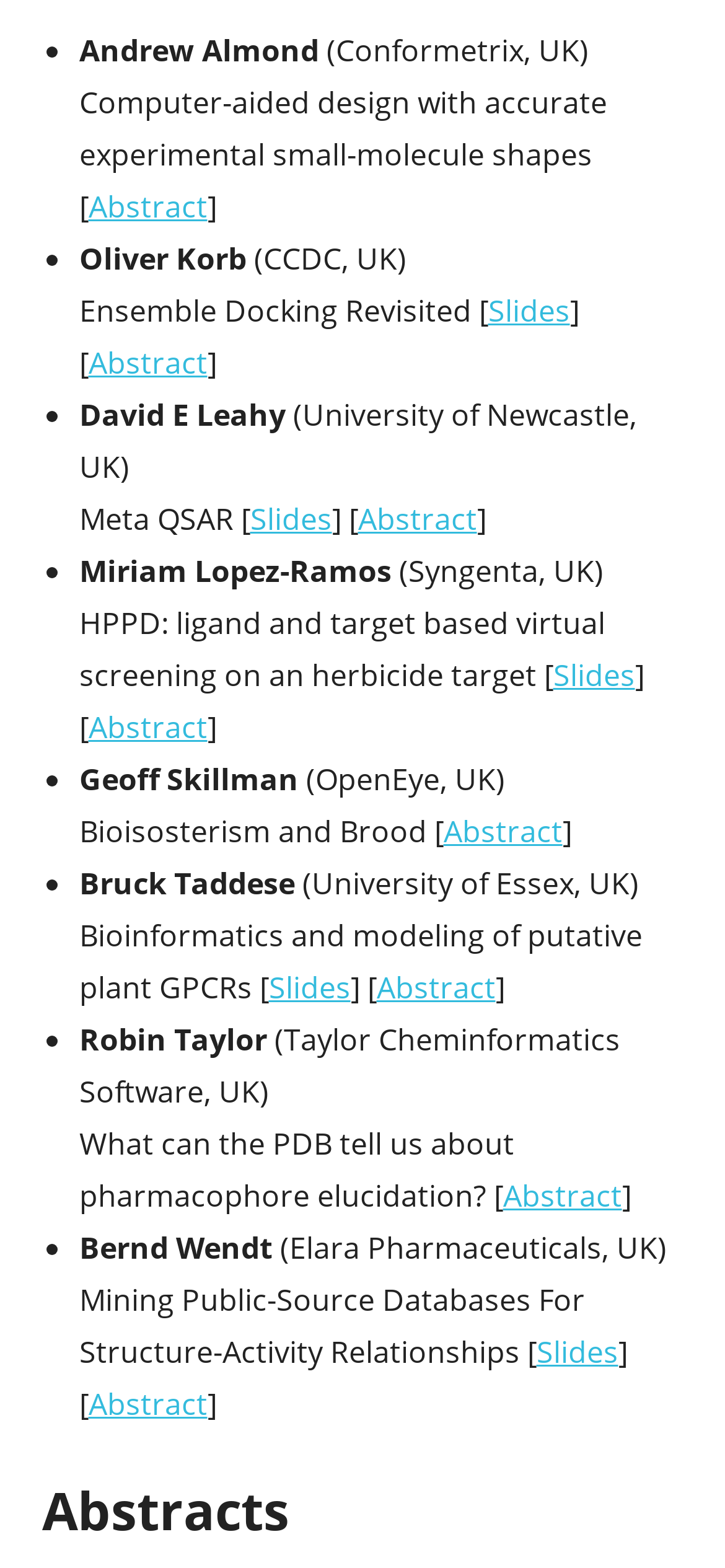Provide a one-word or brief phrase answer to the question:
How many authors are listed on the webpage?

8